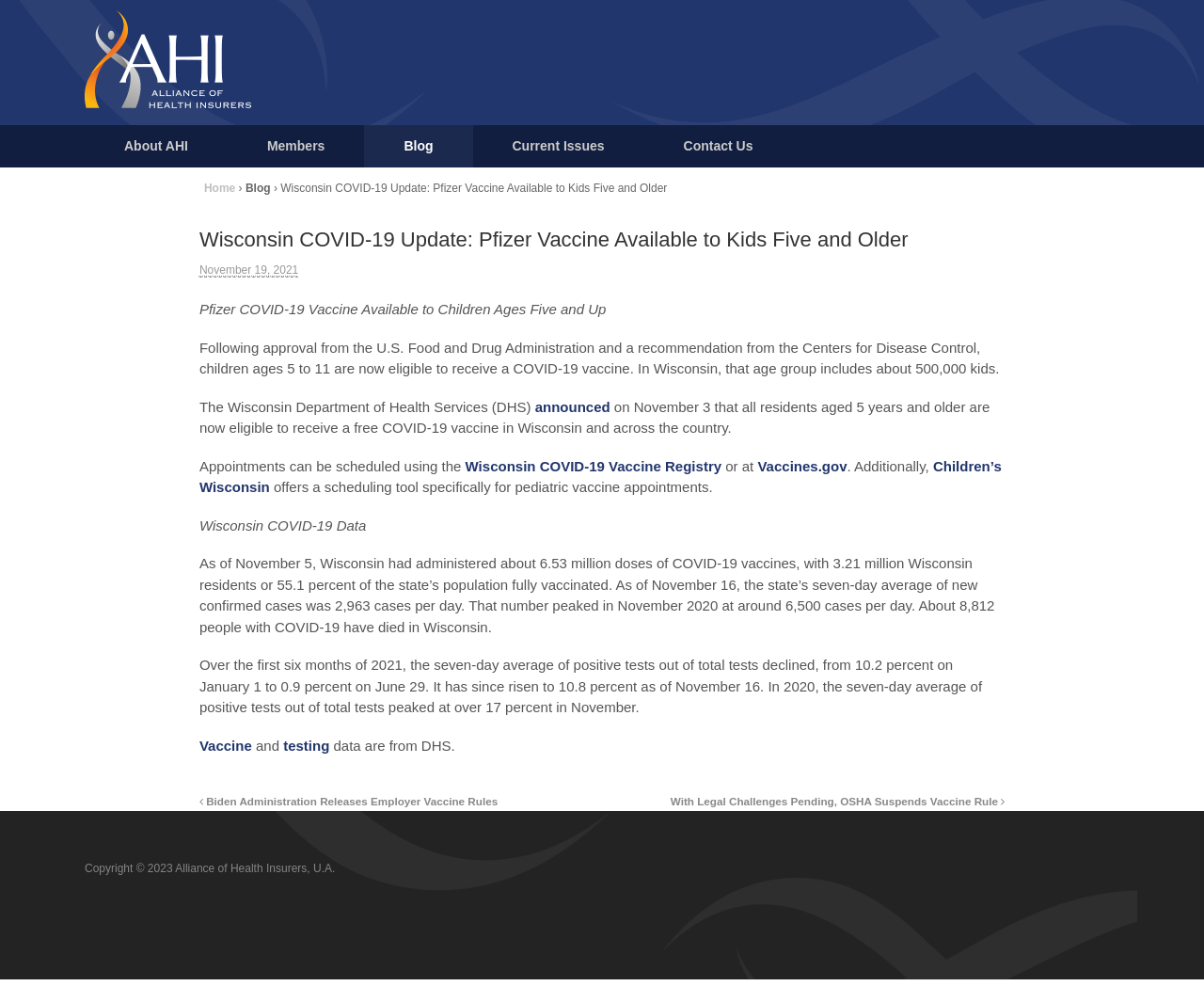Locate the bounding box coordinates of the clickable region to complete the following instruction: "Read the article about Pfizer COVID-19 Vaccine."

[0.166, 0.228, 0.835, 0.772]